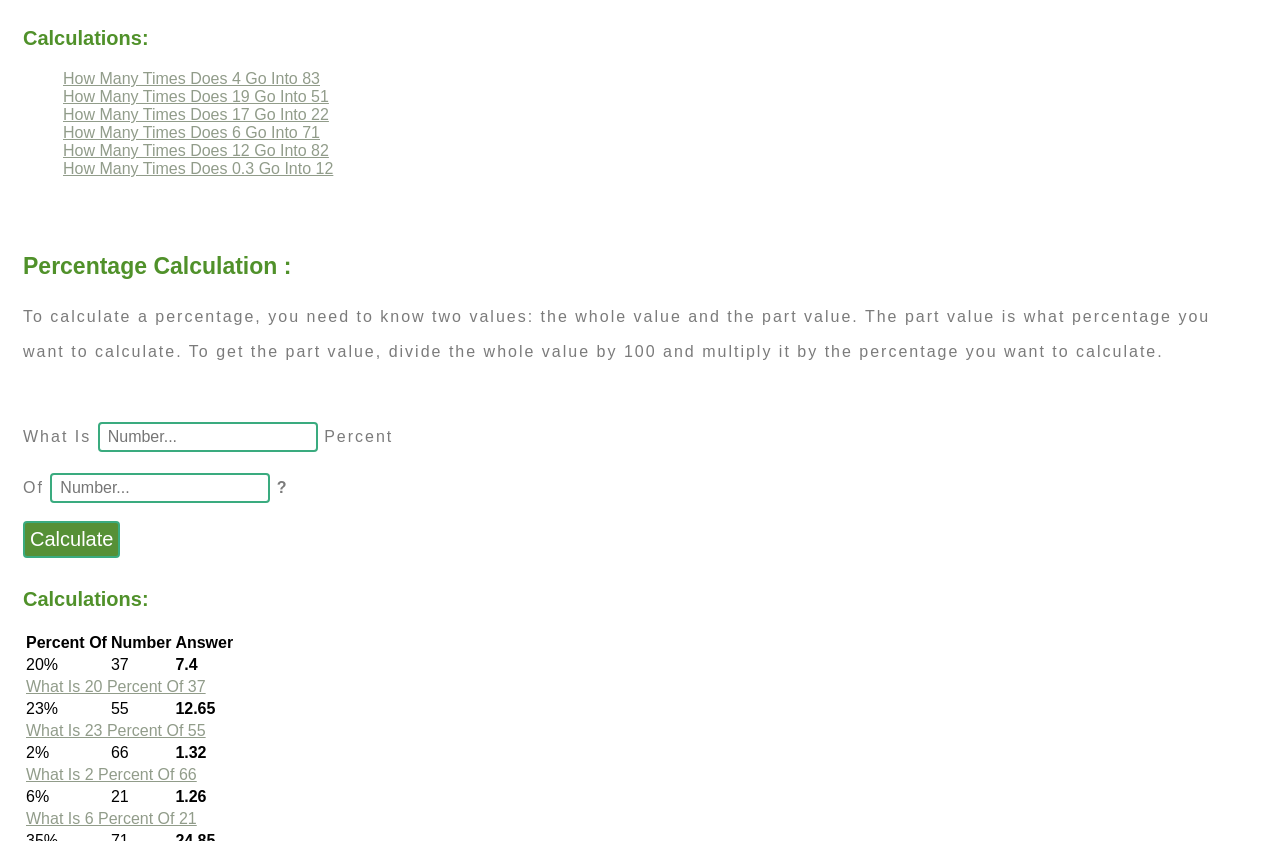Answer this question in one word or a short phrase: What is the relationship between the 'What Is' and 'Of' fields?

They are related to percentage calculation